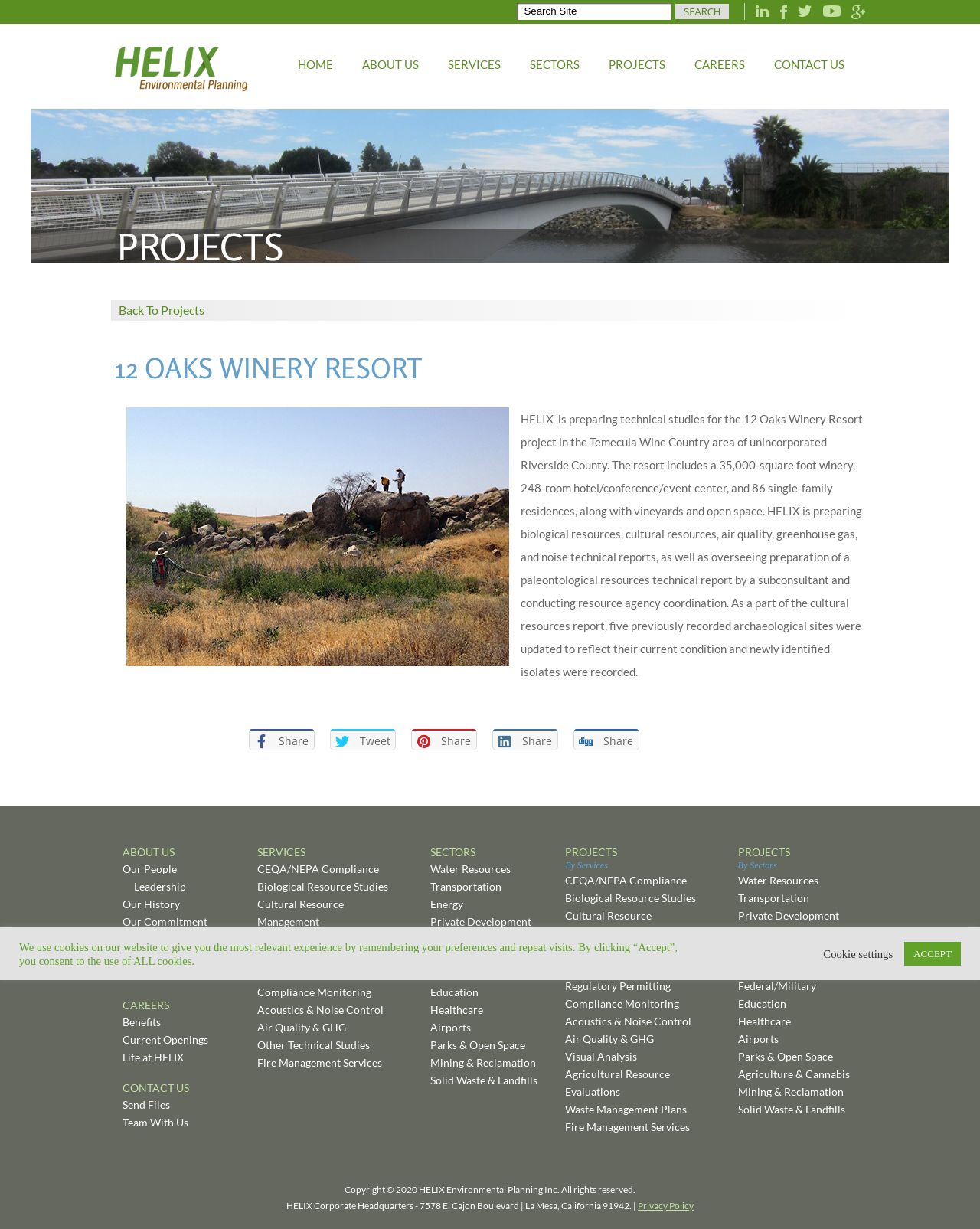How many navigation links are there?
Using the image, answer in one word or phrase.

7